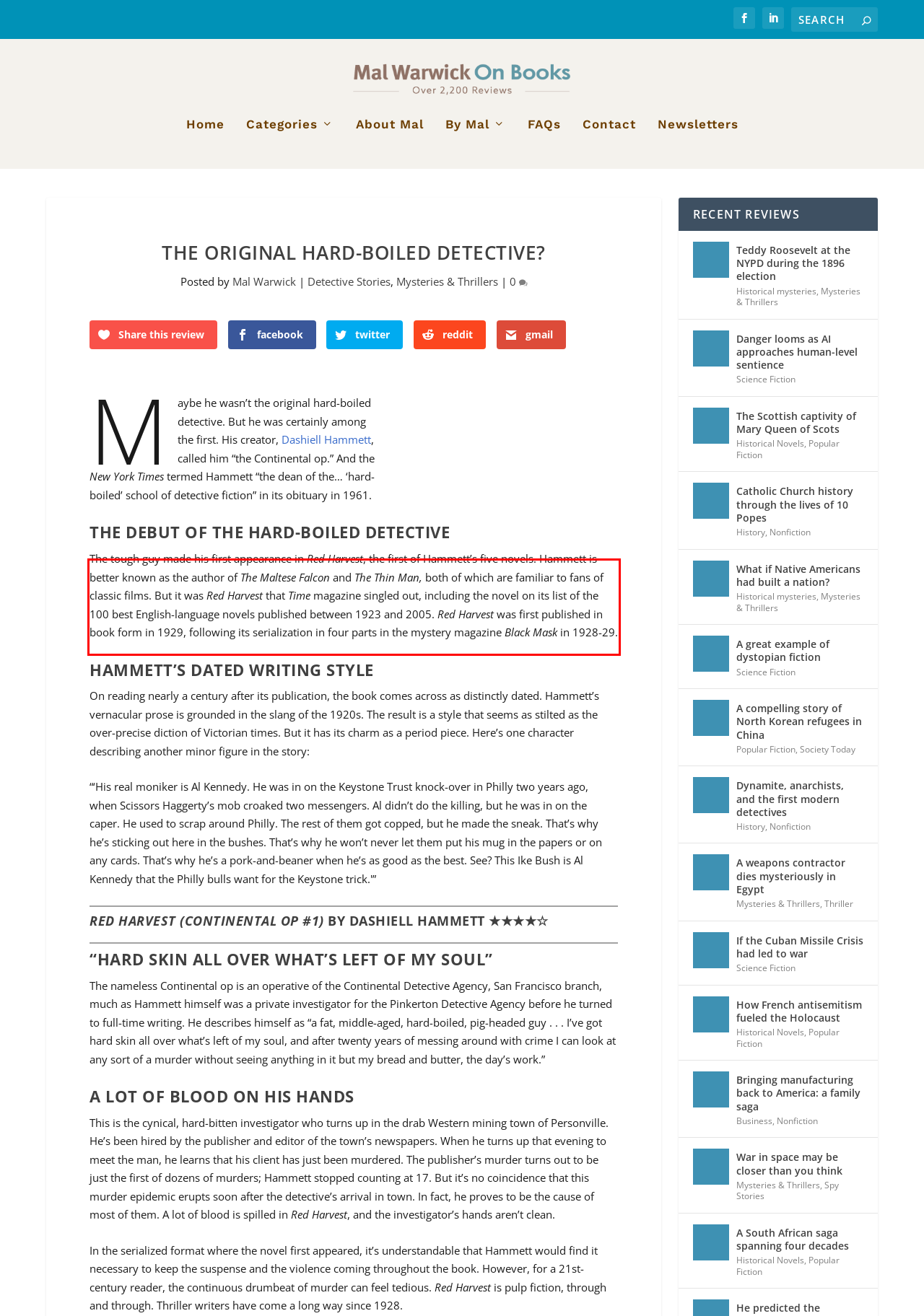You are provided with a screenshot of a webpage containing a red bounding box. Please extract the text enclosed by this red bounding box.

The tough guy made his first appearance in Red Harvest, the first of Hammett’s five novels. Hammett is better known as the author of The Maltese Falcon and The Thin Man, both of which are familiar to fans of classic films. But it was Red Harvest that Time magazine singled out, including the novel on its list of the 100 best English-language novels published between 1923 and 2005. Red Harvest was first published in book form in 1929, following its serialization in four parts in the mystery magazine Black Mask in 1928-29.